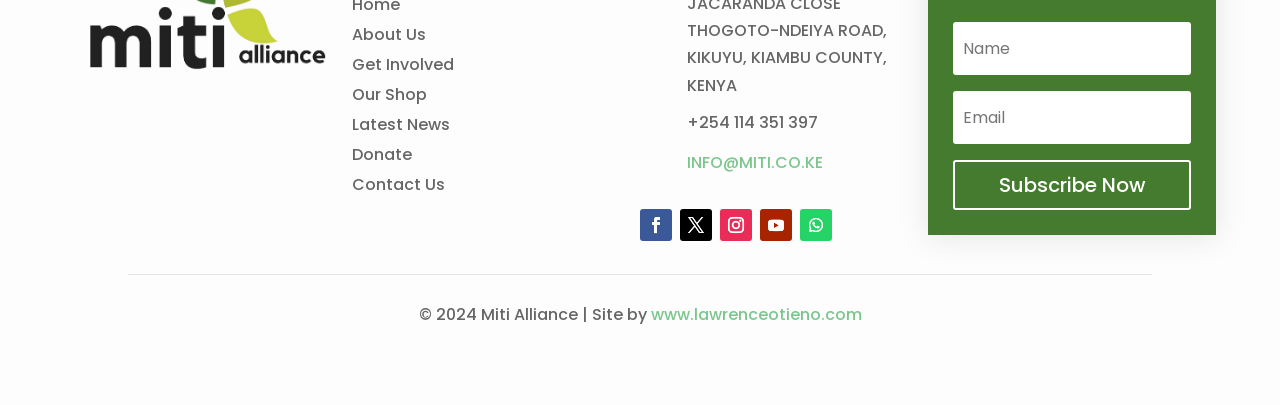Determine the bounding box for the UI element that matches this description: "Donate".

[0.275, 0.365, 0.322, 0.42]